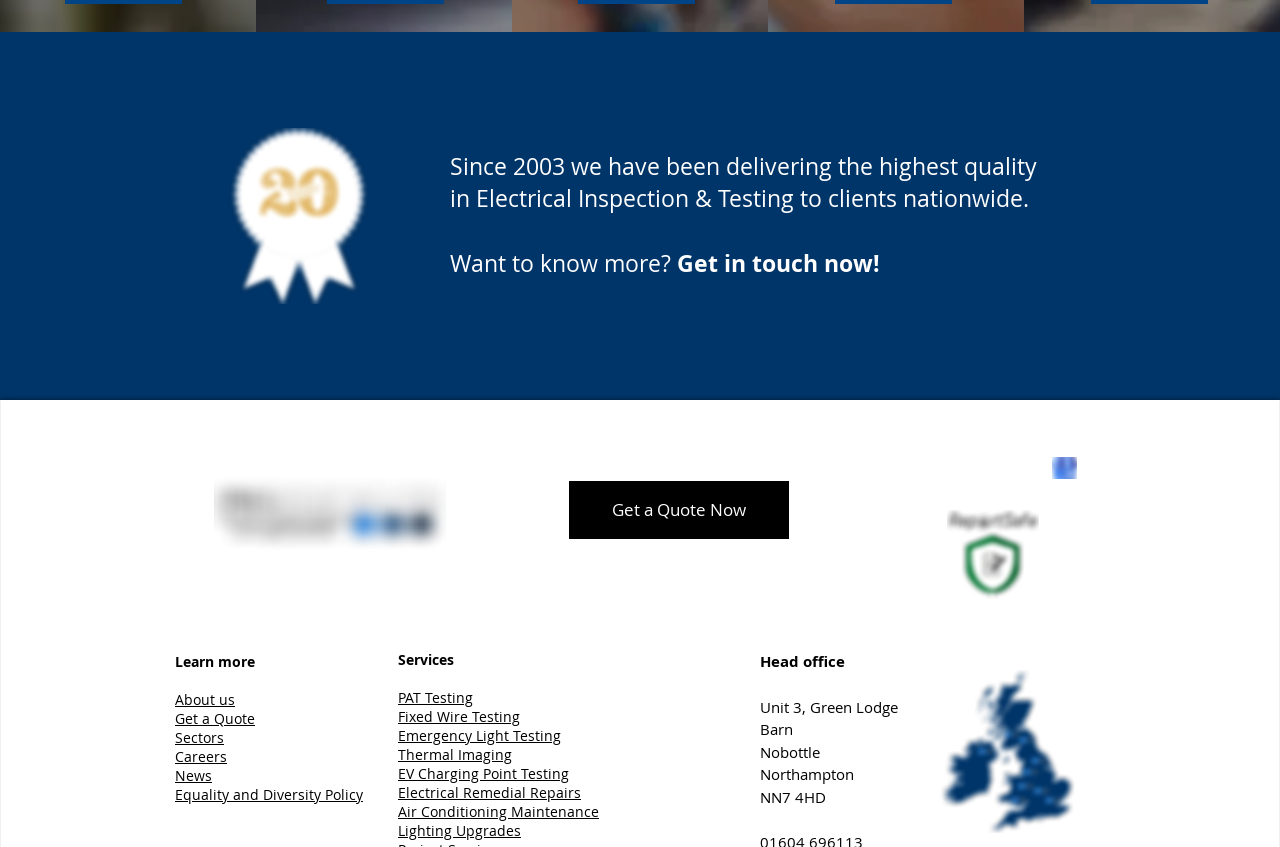Pinpoint the bounding box coordinates of the element you need to click to execute the following instruction: "View the 'PAT Testing' service". The bounding box should be represented by four float numbers between 0 and 1, in the format [left, top, right, bottom].

[0.311, 0.812, 0.37, 0.834]